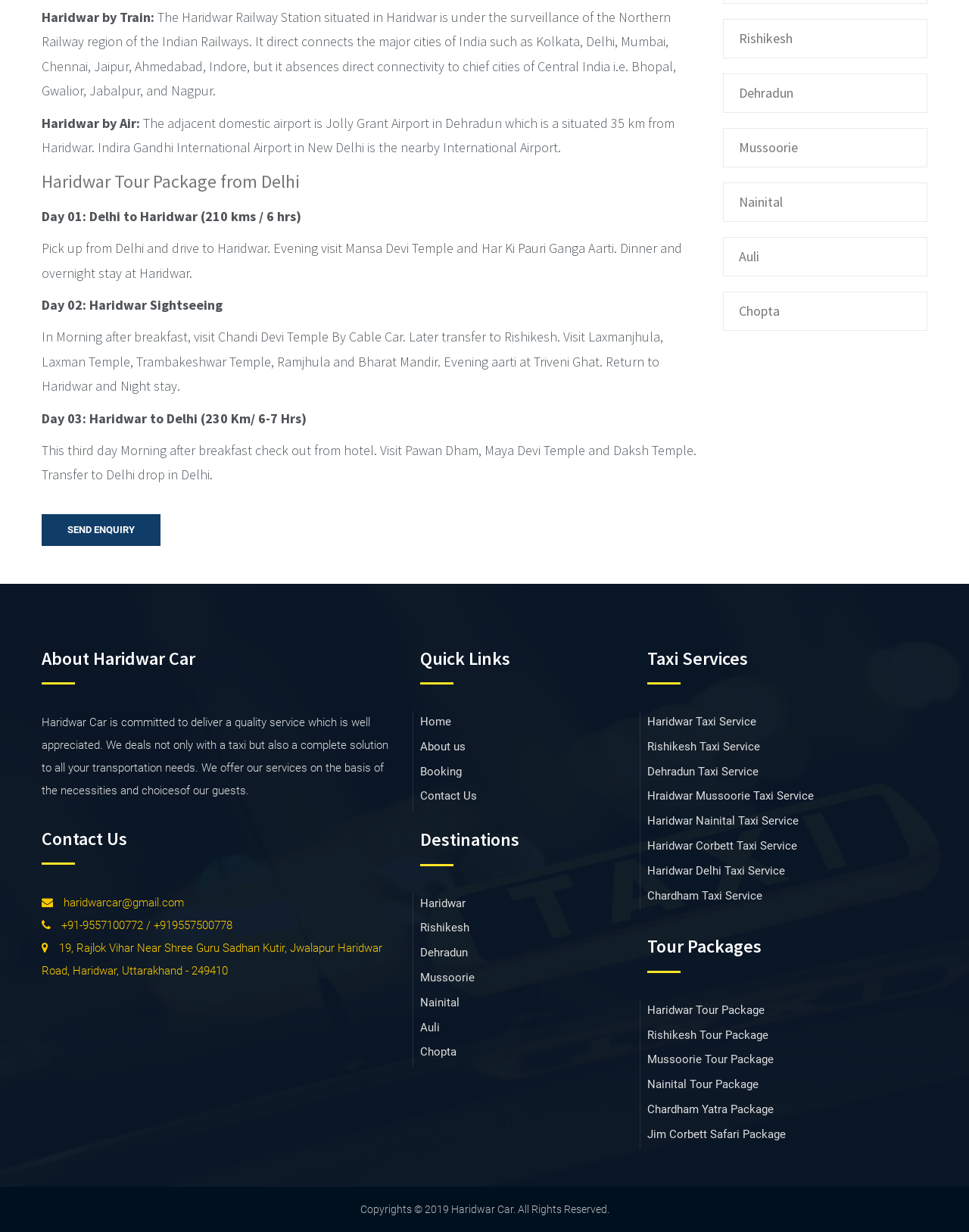Specify the bounding box coordinates of the element's area that should be clicked to execute the given instruction: "Visit Rishikesh". The coordinates should be four float numbers between 0 and 1, i.e., [left, top, right, bottom].

[0.746, 0.015, 0.957, 0.047]